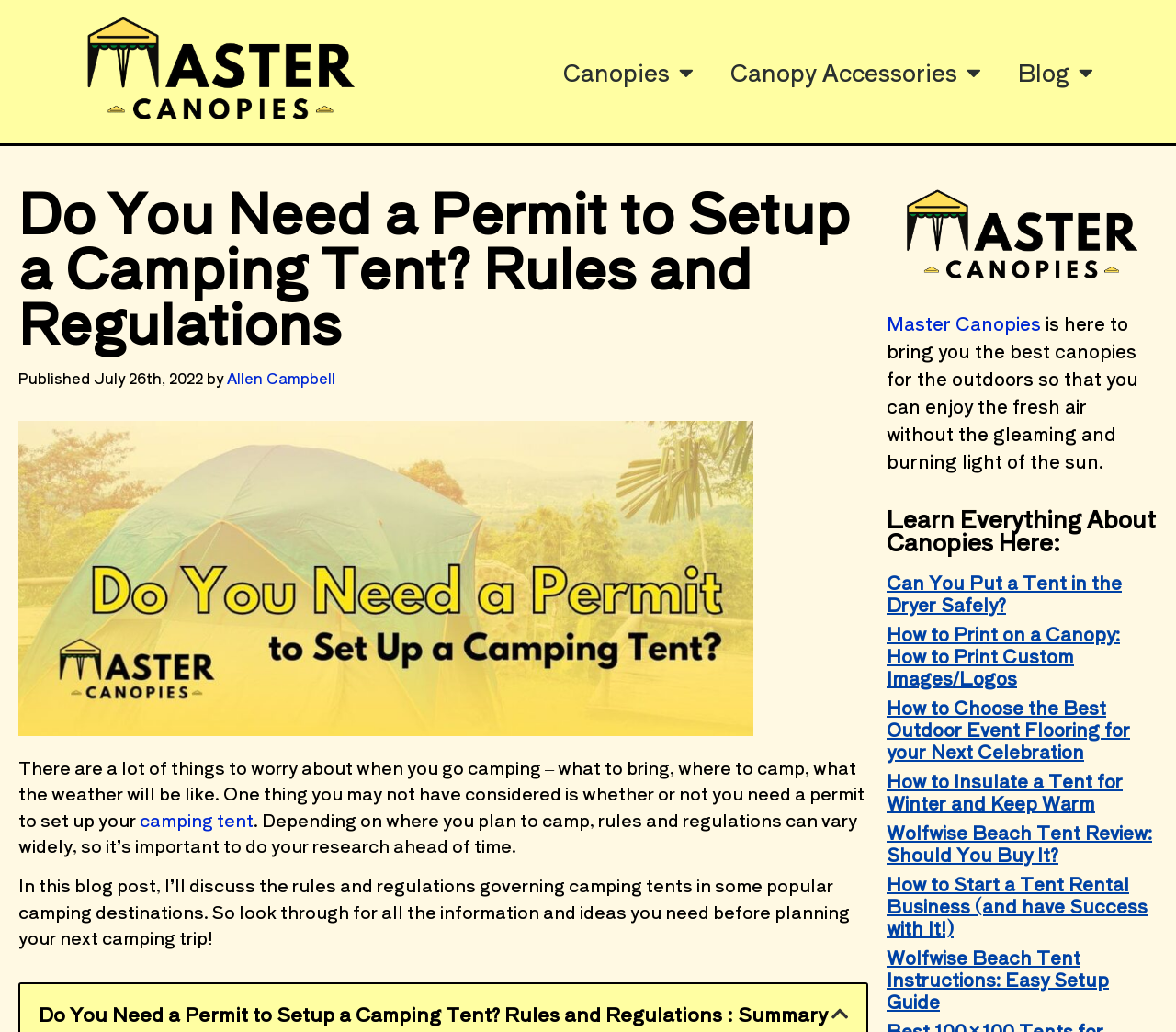Respond with a single word or phrase to the following question:
What is the purpose of Master Canopies?

To bring the best canopies for the outdoors